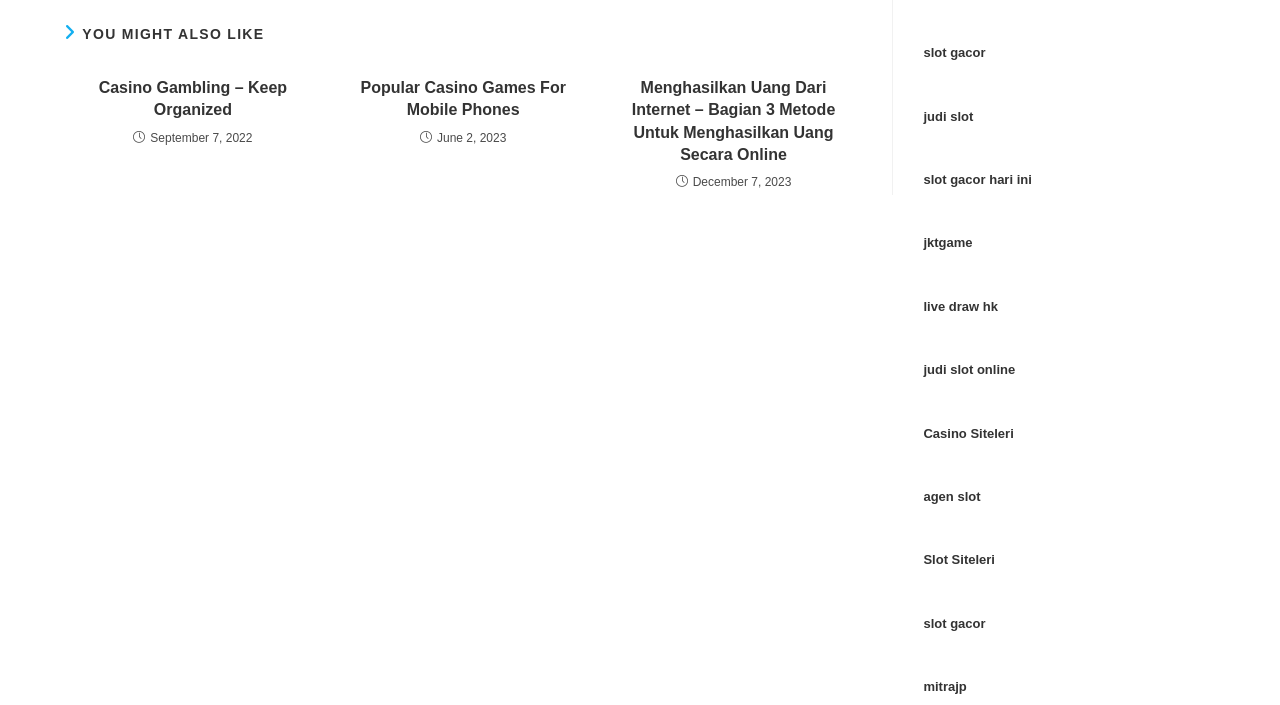Give a concise answer using only one word or phrase for this question:
What is the language of the third article?

Indonesian